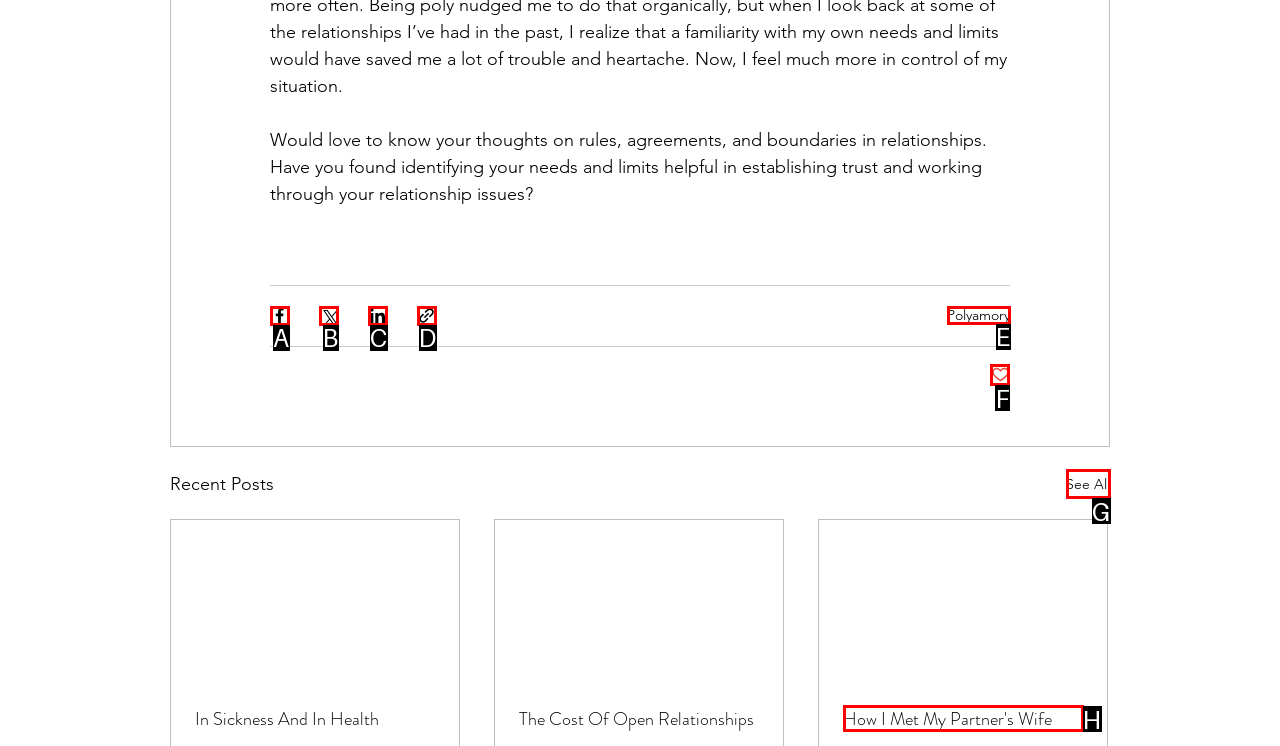Indicate the UI element to click to perform the task: Verify age. Reply with the letter corresponding to the chosen element.

None